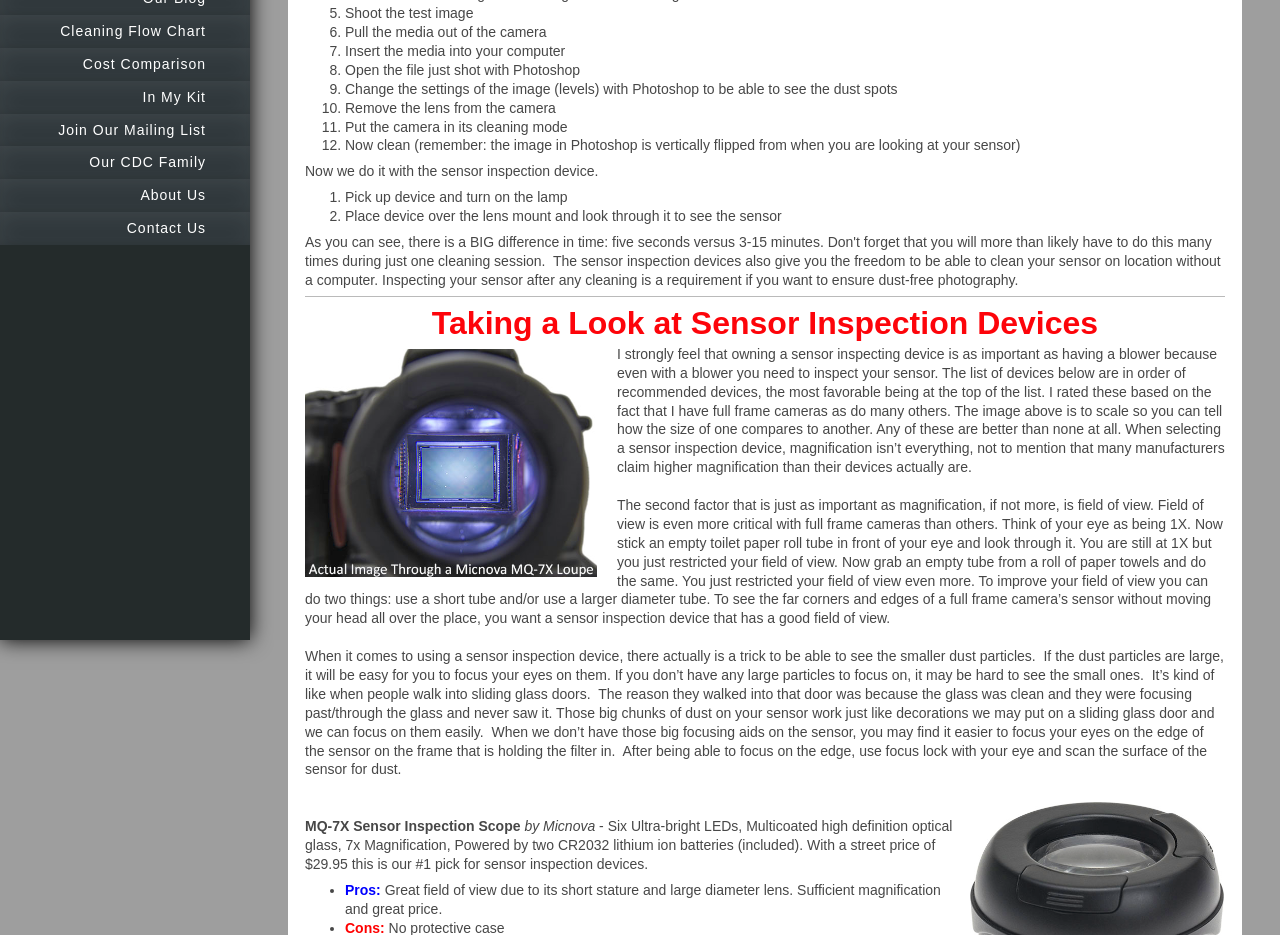Please determine the bounding box coordinates for the element with the description: "Join Our Mailing List".

[0.0, 0.121, 0.195, 0.157]